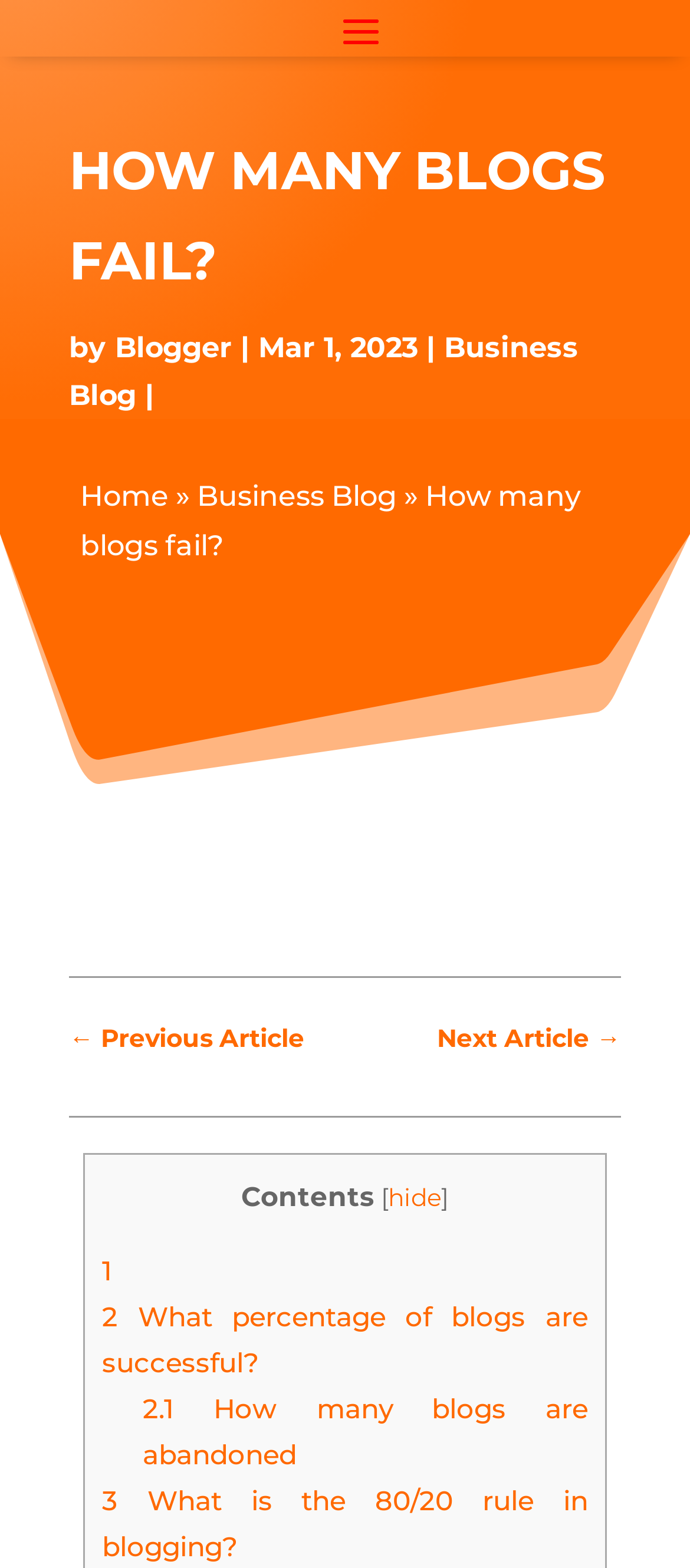Find the bounding box coordinates of the clickable element required to execute the following instruction: "Read 'Contents'". Provide the coordinates as four float numbers between 0 and 1, i.e., [left, top, right, bottom].

[0.35, 0.752, 0.542, 0.774]